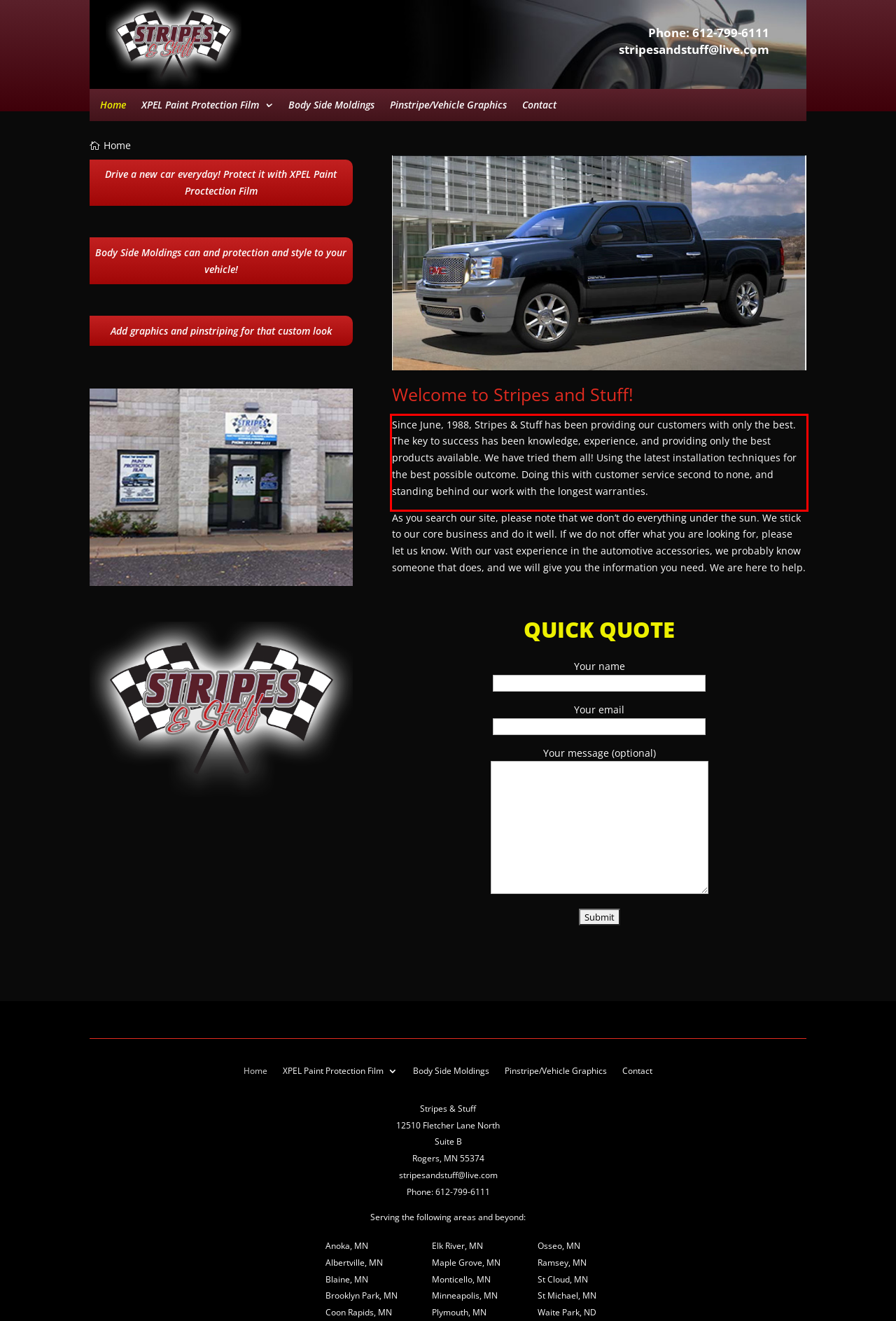You are given a screenshot of a webpage with a UI element highlighted by a red bounding box. Please perform OCR on the text content within this red bounding box.

Since June, 1988, Stripes & Stuff has been providing our customers with only the best. The key to success has been knowledge, experience, and providing only the best products available. We have tried them all! Using the latest installation techniques for the best possible outcome. Doing this with customer service second to none, and standing behind our work with the longest warranties.